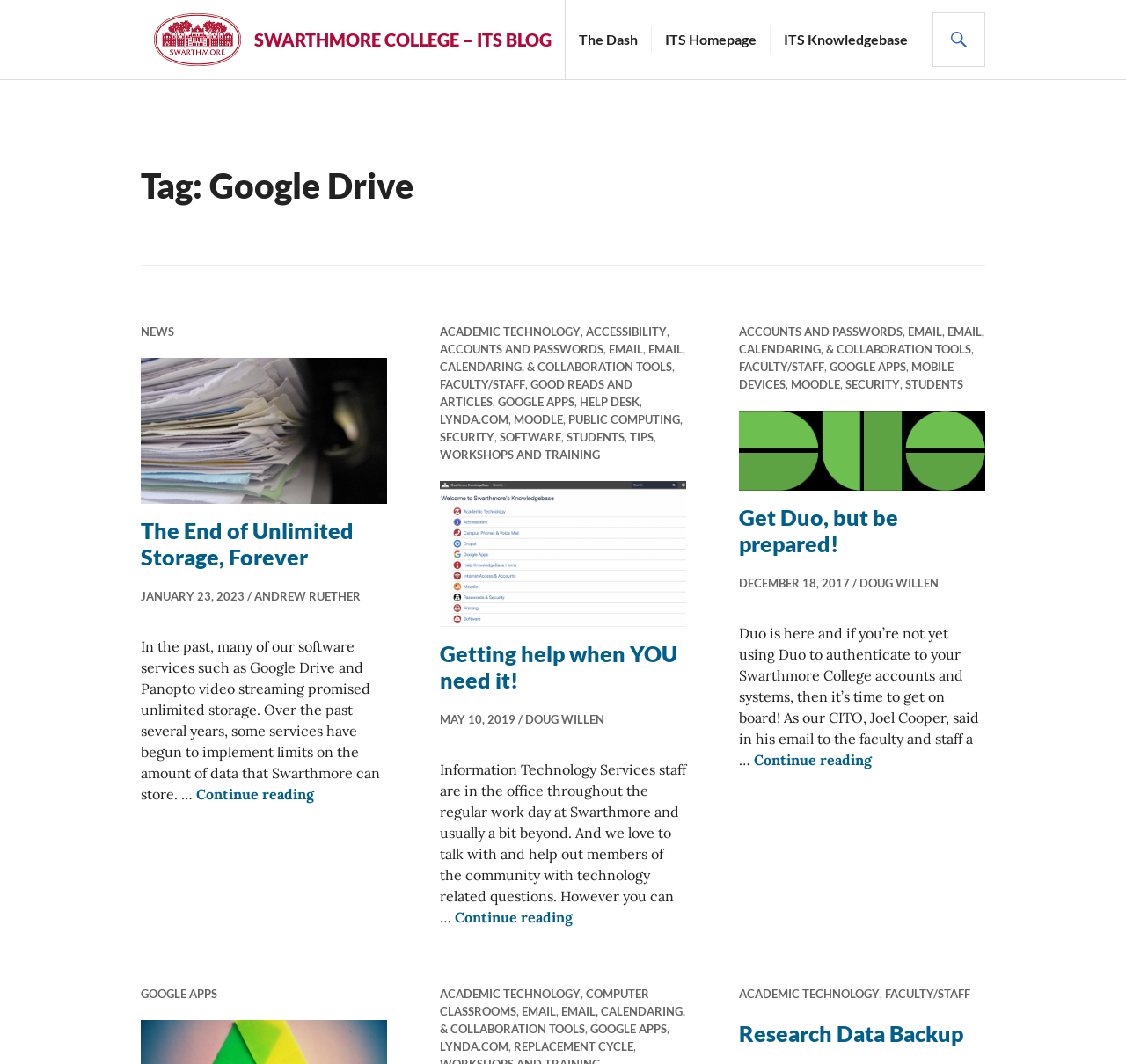Identify the bounding box for the element characterized by the following description: "Academic Technology".

[0.656, 0.927, 0.781, 0.94]